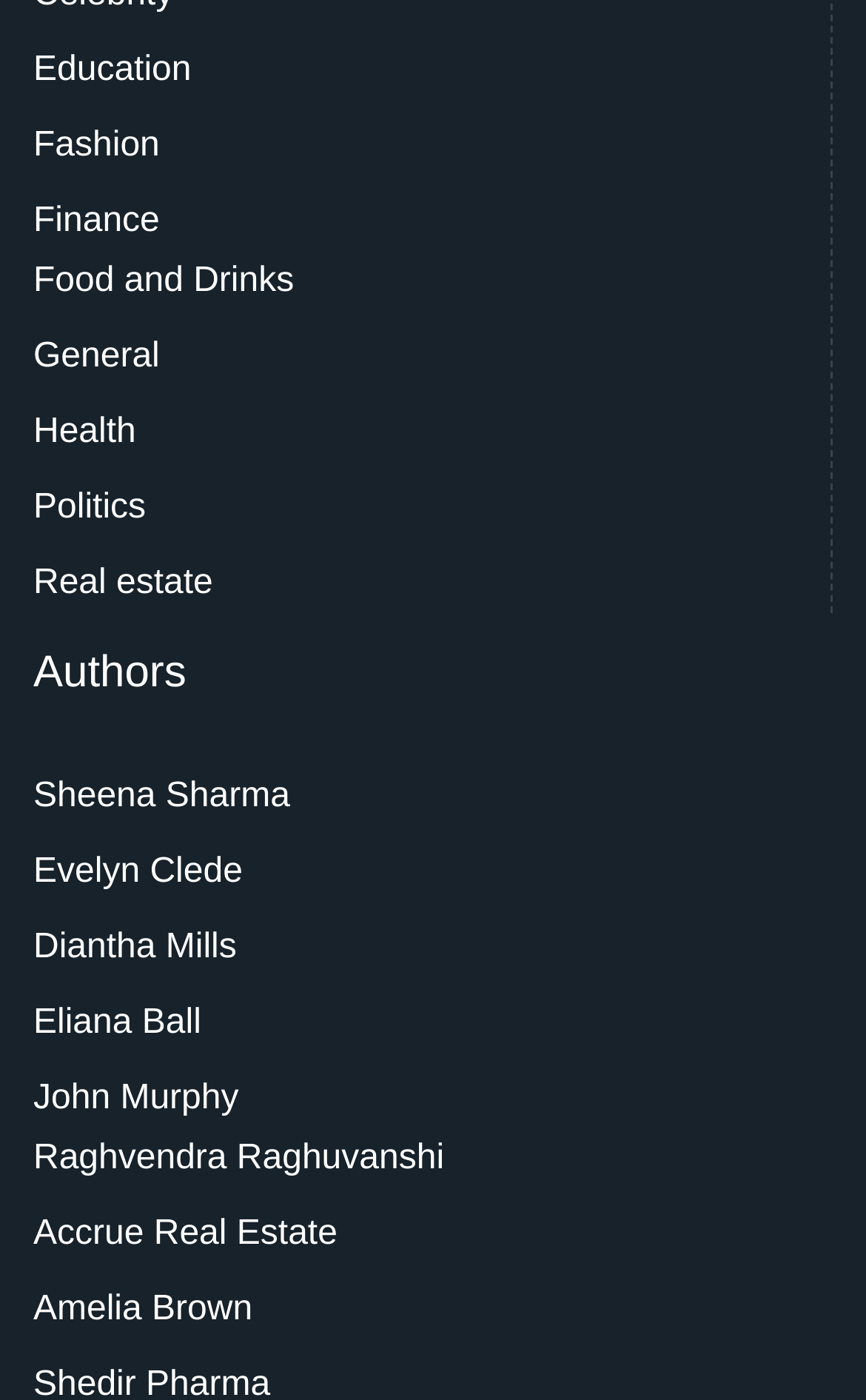How many authors are listed?
Answer briefly with a single word or phrase based on the image.

9